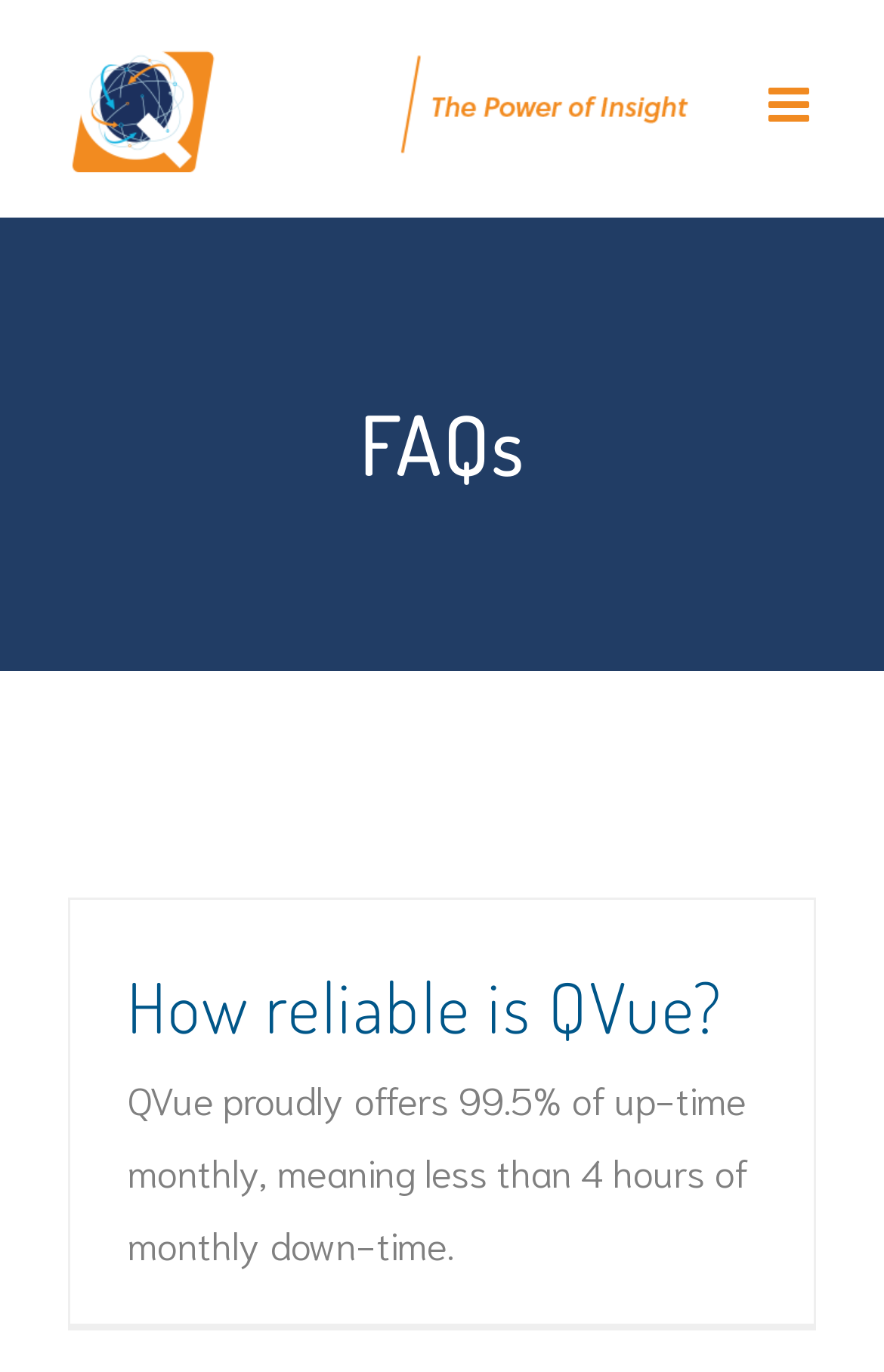Provide a short answer using a single word or phrase for the following question: 
What is the name of the company?

QMed Innovations, Inc.